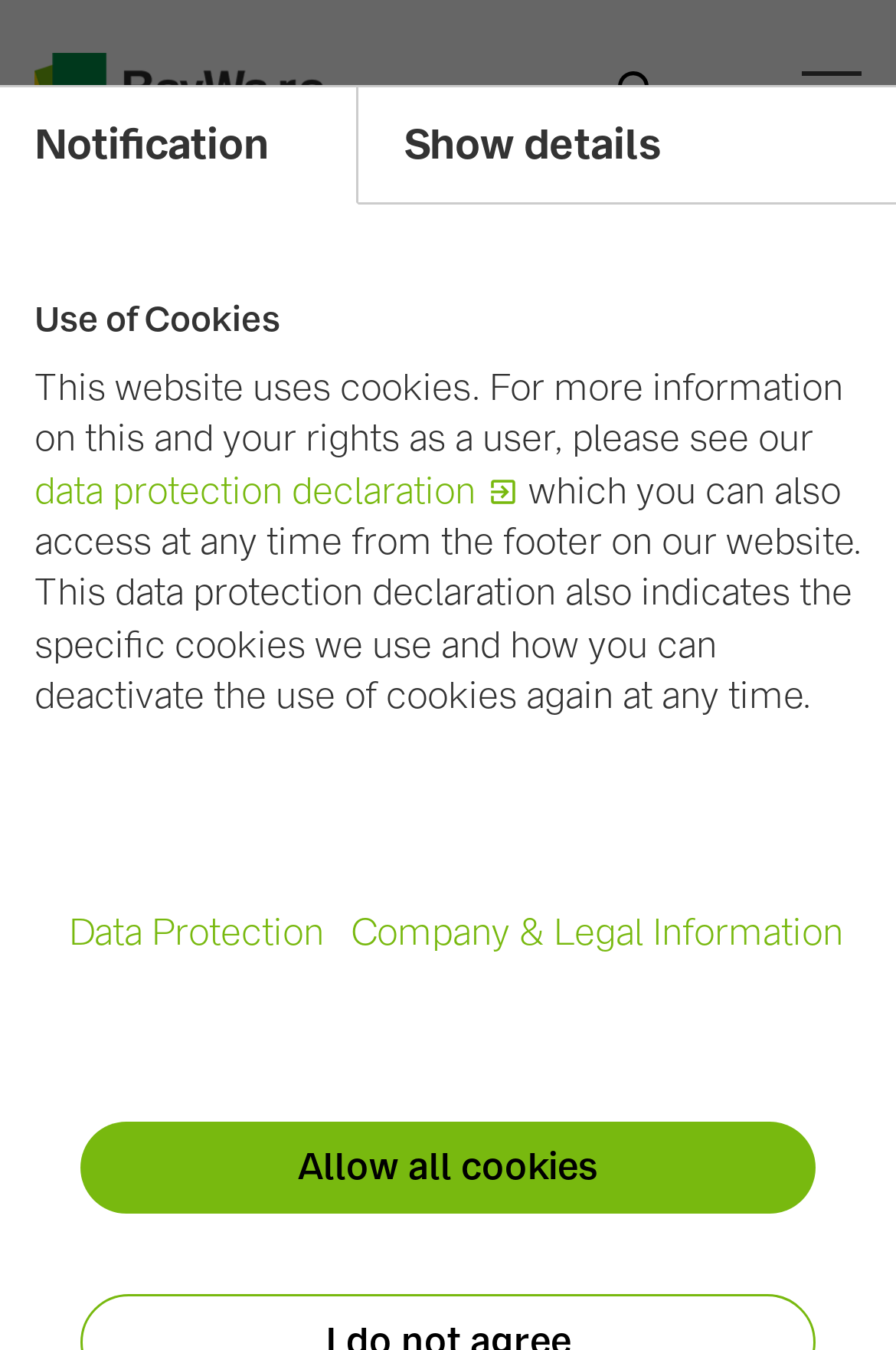Elaborate on the different components and information displayed on the webpage.

The webpage appears to be a corporate website, specifically focused on BayWa r.e., a company that manages renewable energy projects. 

At the top left of the page, there is a notification link and a "Show details" link, positioned side by side. Below them, there is a heading titled "Managing renewable energy projects in Benelux". 

On the top right, there is a BayWa r.e. logo, which is an image accompanied by a link to the company's main page. 

Further down, there is a section related to cookies and data protection. This section starts with a heading "Use of Cookies" and is followed by a paragraph of text explaining the use of cookies on the website. Within this paragraph, there are two links: "data protection declaration H" and "which you can also access at any time from the footer on our website". 

Below this section, there are three links positioned horizontally: "Data Protection", a gap, and "Company & Legal Information". 

At the bottom of the page, there is a call-to-action link "Allow all cookies" and a "Contents" section, which seems to be a navigation menu or a table of contents.